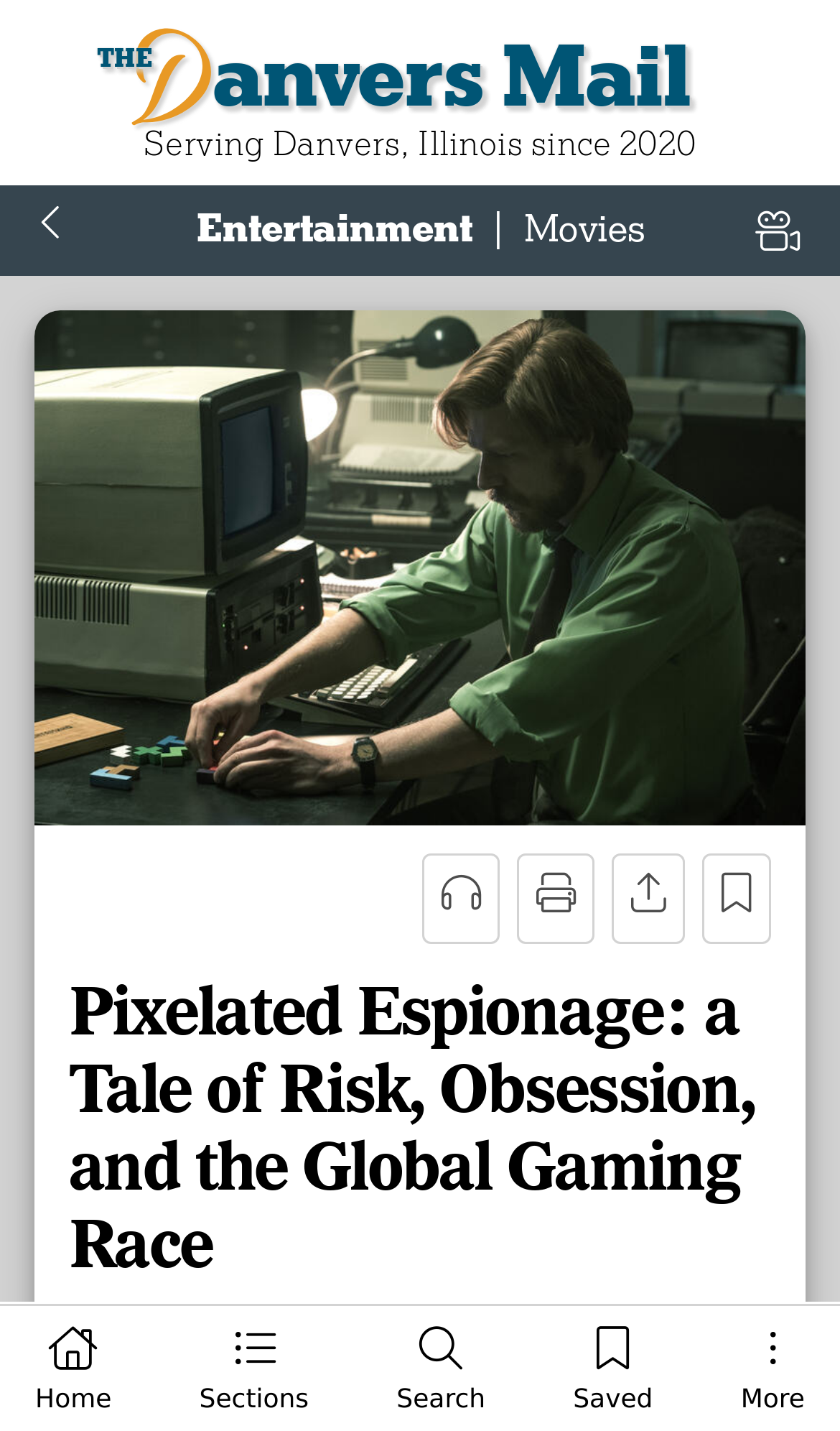What is the topic of the main article?
Answer the question in as much detail as possible.

The main article's title is 'Pixelated Espionage: a Tale of Risk, Obsession, and the Global Gaming Race', which suggests that the topic is related to gaming and technology.